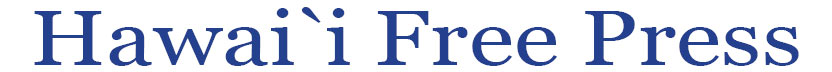What is the purpose of the news outlet?
Please analyze the image and answer the question with as much detail as possible.

The caption states that the logo represents the publication's commitment to delivering independent news and commentary on pressing issues relevant to the state, implying that the primary purpose of the news outlet is to provide independent news and commentary.